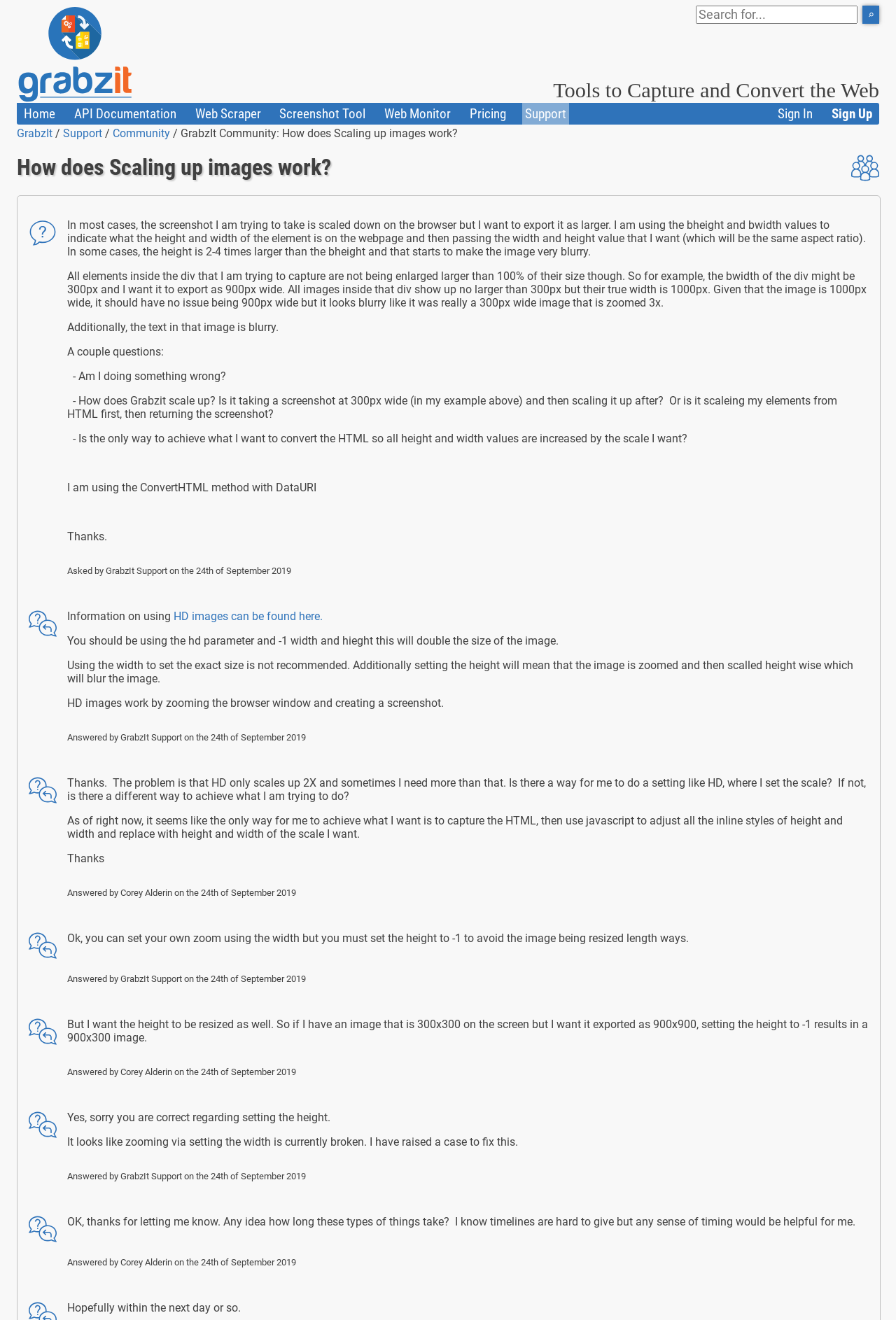Provide a thorough summary of the webpage.

The webpage is titled "GrabzIt Community: How does Scaling up images work?" and has a search bar at the top right corner with a magnifying glass icon. Below the search bar, there is a horizontal menu with links to various sections, including "Home", "About Us", "Blog", "Contact Us", "Plugins", and "Service Status". 

To the right of the menu, there is a section titled "Tools to Capture and Convert the Web". Below this section, there are multiple columns of links, each with a specific category, such as "API Documentation", "ASP.NET Overview", "Online Video to GIF", and many others. These links are organized into groups, with some having a "▸" symbol indicating a dropdown menu.

At the top left corner, there is a small image and a link. The image is not described, but it is positioned above the search bar. The overall layout of the webpage is dense, with many links and sections packed into a relatively small space.